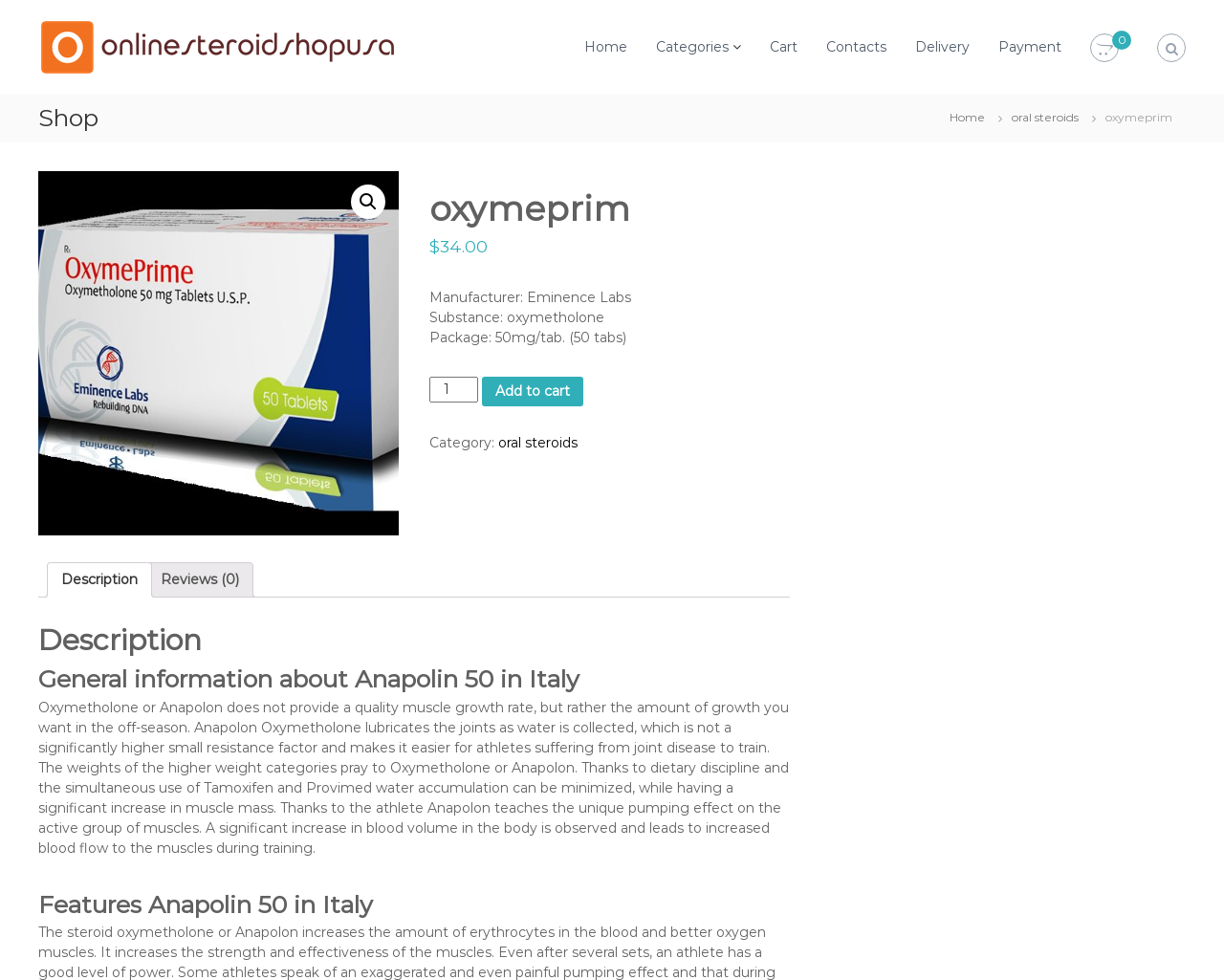Based on the element description: "Add to cart", identify the bounding box coordinates for this UI element. The coordinates must be four float numbers between 0 and 1, listed as [left, top, right, bottom].

[0.393, 0.384, 0.476, 0.415]